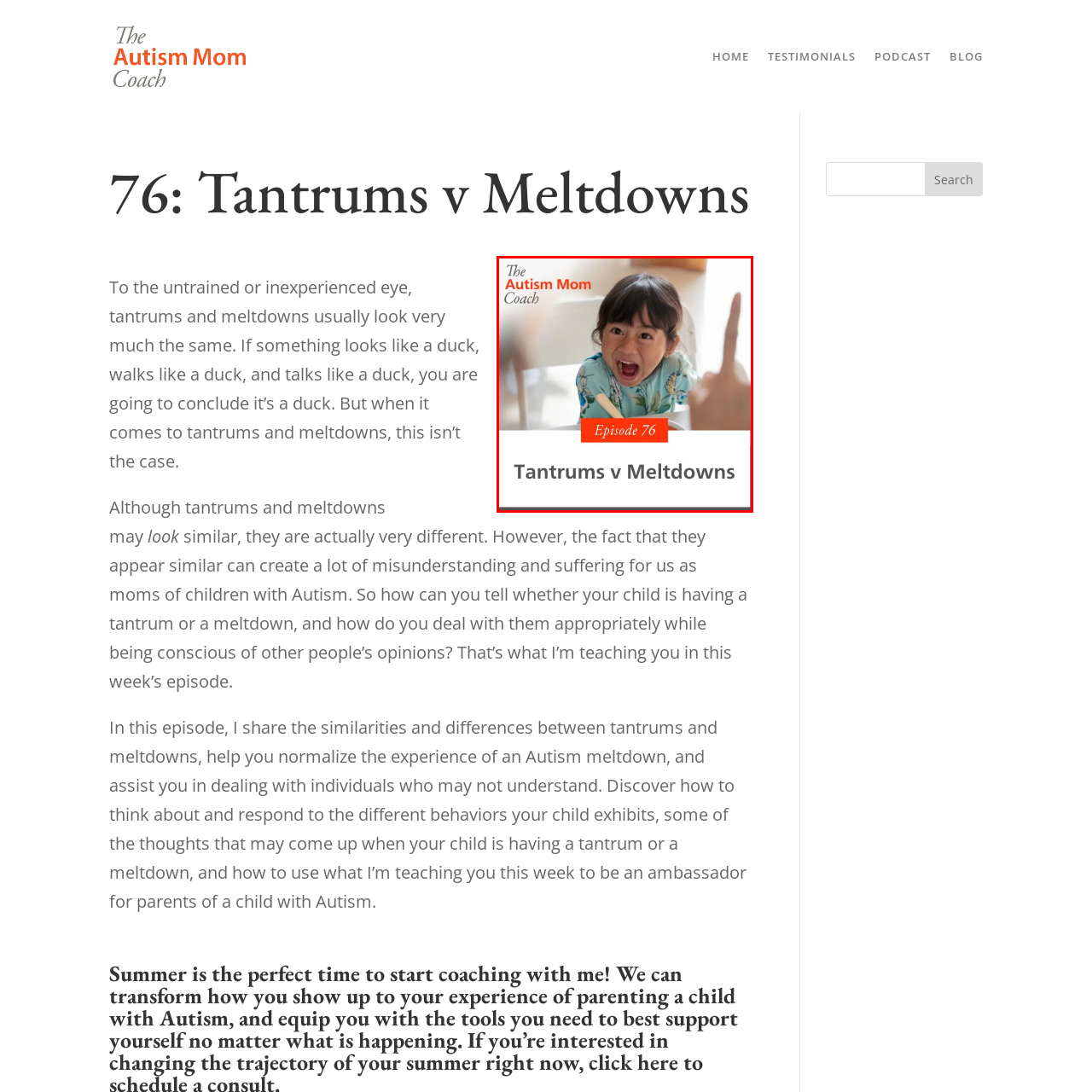Offer a comprehensive narrative for the image inside the red bounding box.

The image represents Episode 76 of "The Autism Mom Coach," focusing on the topic of "Tantrums v Meltdowns." A child with a joyful expression is captured, illustrating the dynamic nature of emotions in children. The child appears excited, emphasizing a typical moment that might be misunderstood as a tantrum or meltdown. The design incorporates the podcast's branding at the top left corner, enhancing recognition for viewers. The bold title below the image invites listeners to explore the key distinctions and similarities between tantrums and meltdowns, aiming to provide insights and strategies for parents navigating these situations with children on the autism spectrum.